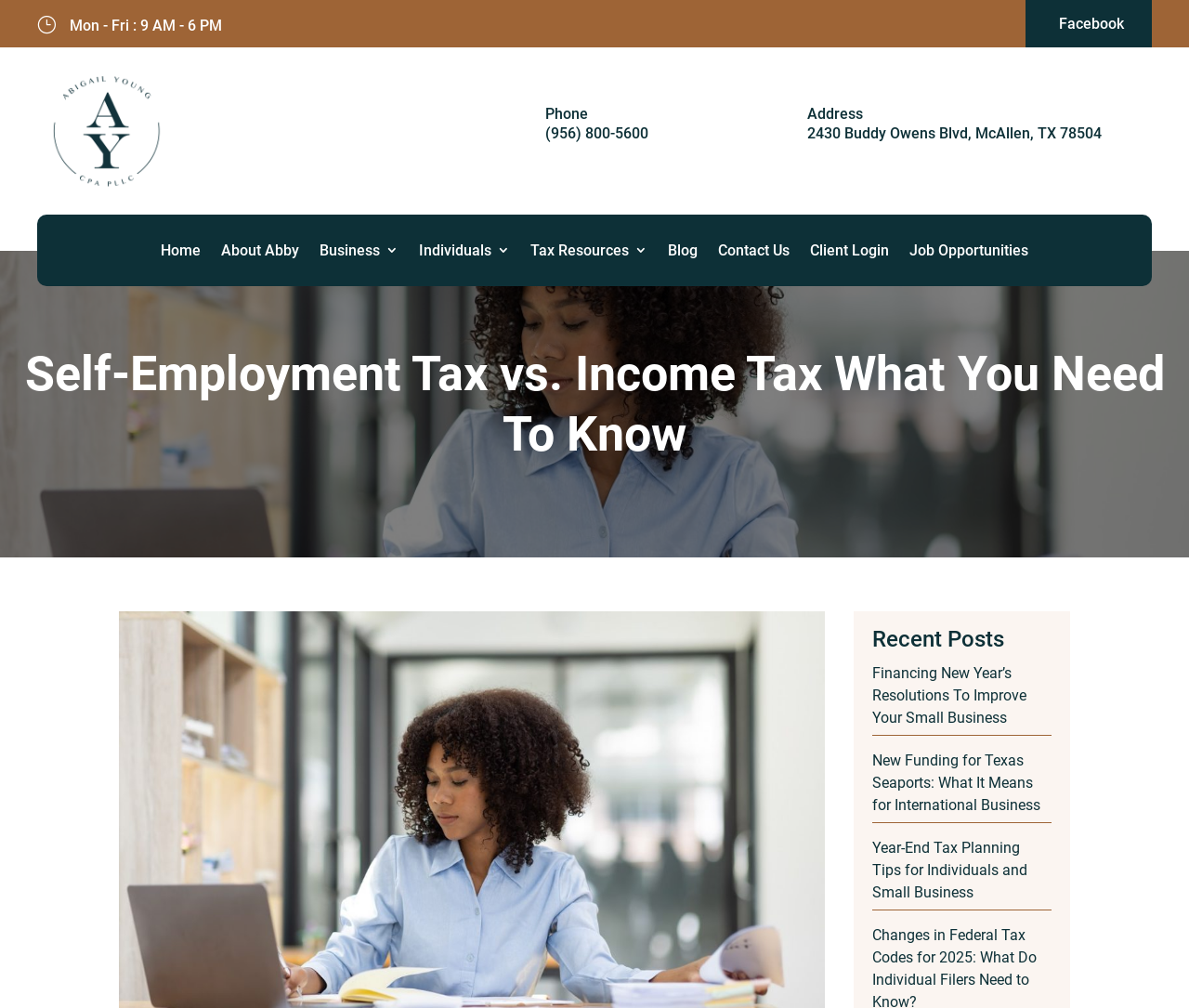Identify the bounding box coordinates of the section that should be clicked to achieve the task described: "Call the phone number".

[0.459, 0.124, 0.545, 0.141]